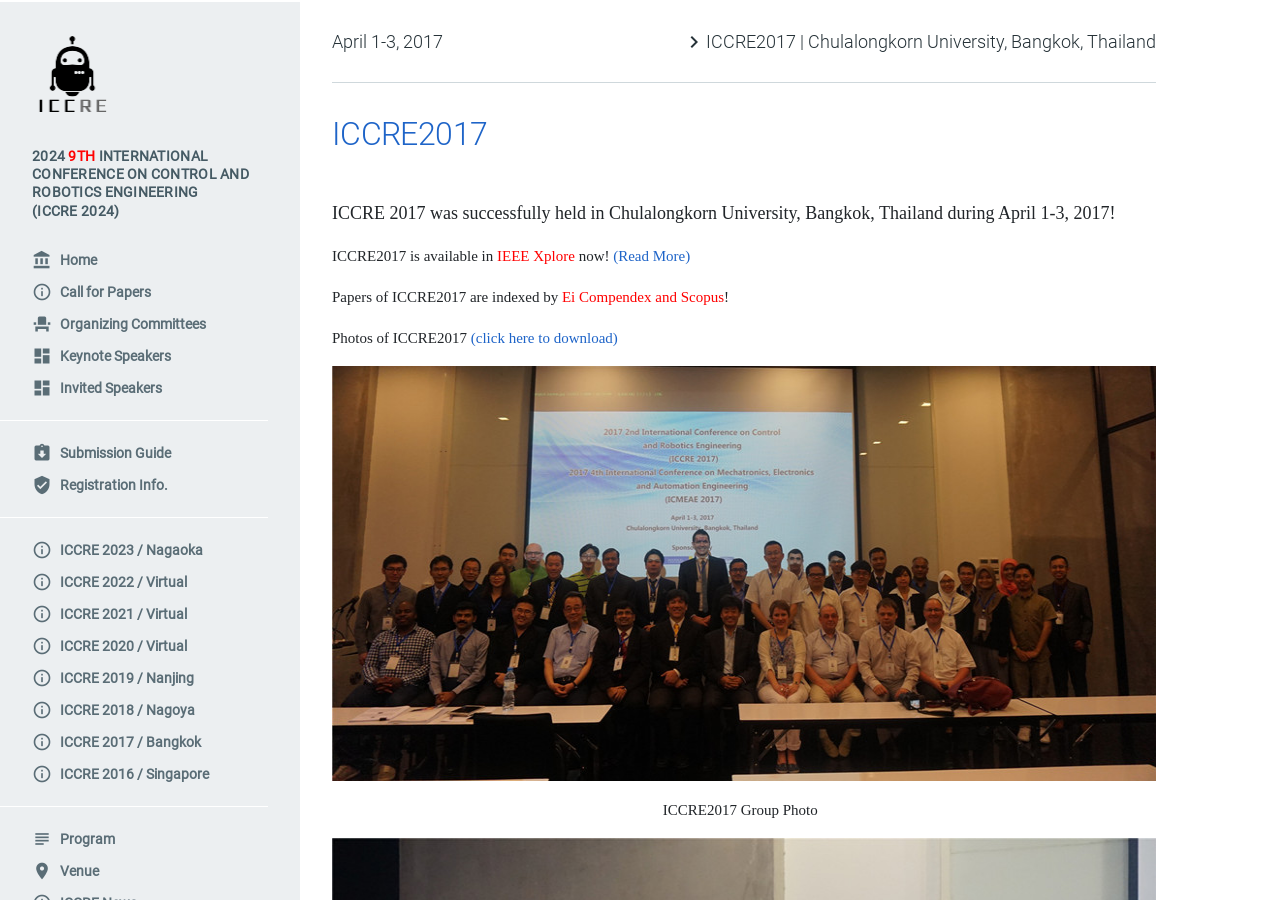What is the theme of the ICCRE2017 group photo?
Please provide a full and detailed response to the question.

The answer can be found in the StaticText element with the text 'ICCRE2017 Group Photo ' which is located at the bottom of the webpage, indicating the theme of the ICCRE2017 group photo.